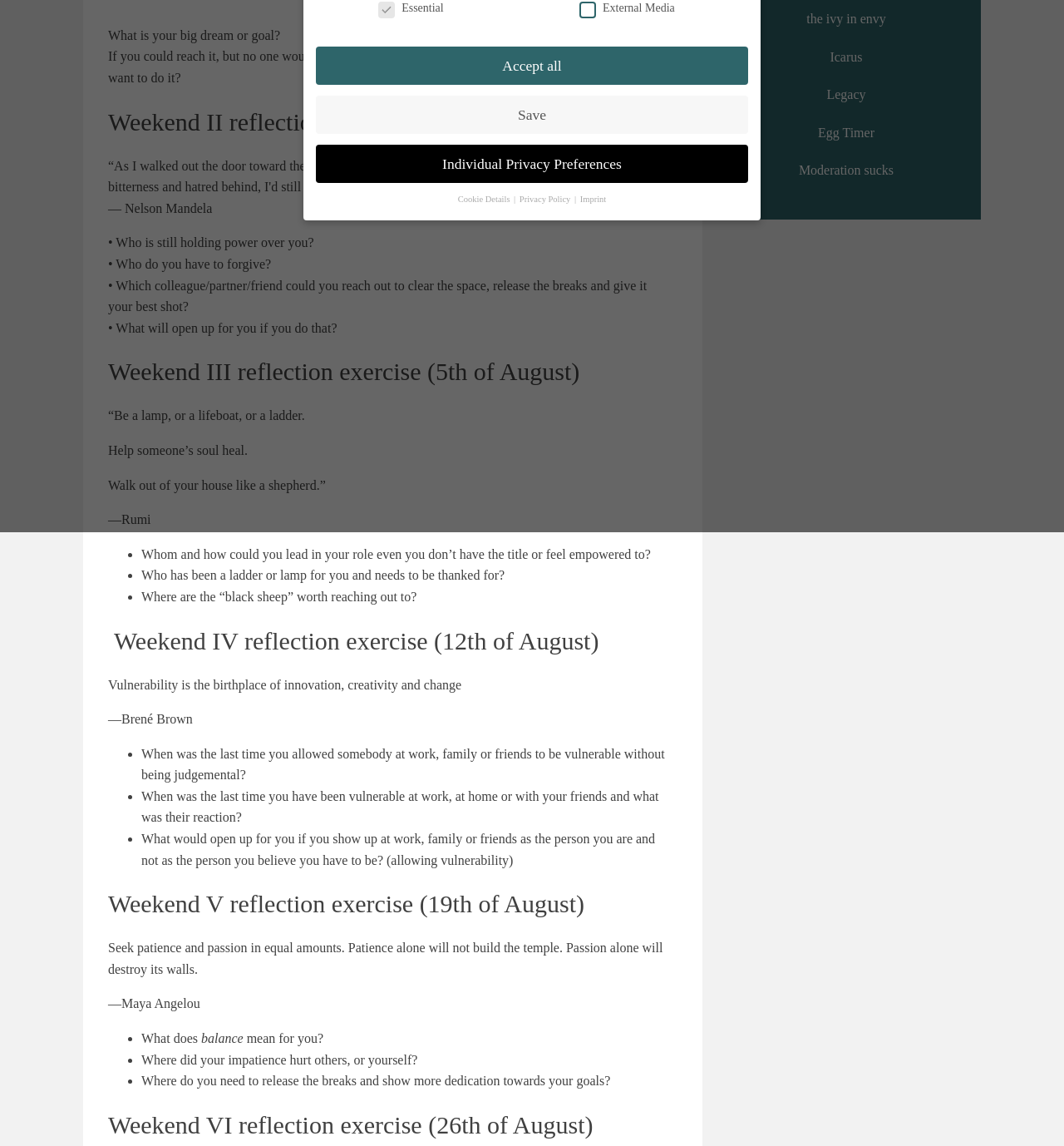Provide the bounding box coordinates of the HTML element this sentence describes: "Accept all". The bounding box coordinates consist of four float numbers between 0 and 1, i.e., [left, top, right, bottom].

[0.297, 0.041, 0.703, 0.074]